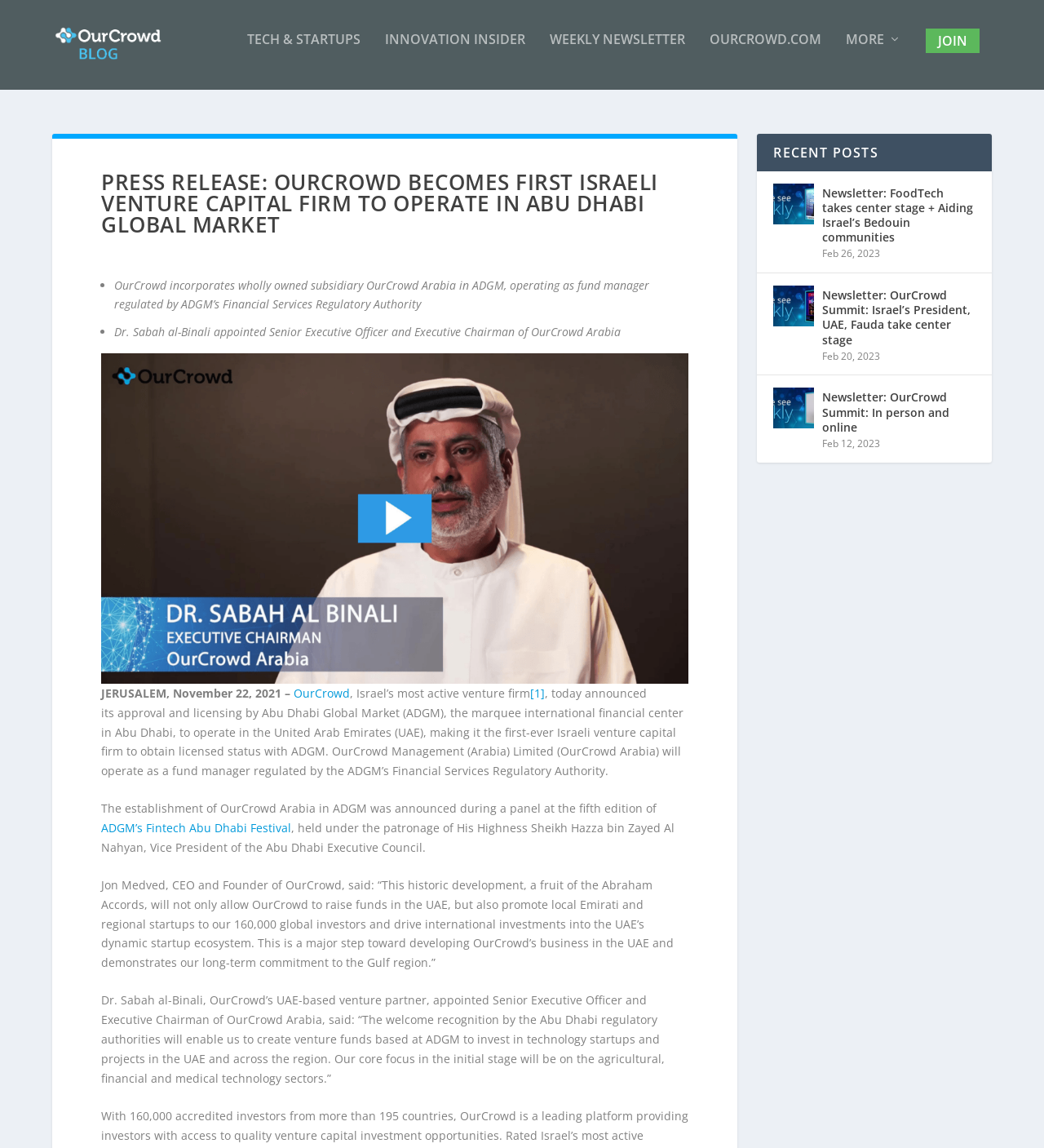Determine the bounding box coordinates of the region I should click to achieve the following instruction: "Click on the 'ADGM’s Fintech Abu Dhabi Festival' link". Ensure the bounding box coordinates are four float numbers between 0 and 1, i.e., [left, top, right, bottom].

[0.097, 0.705, 0.279, 0.718]